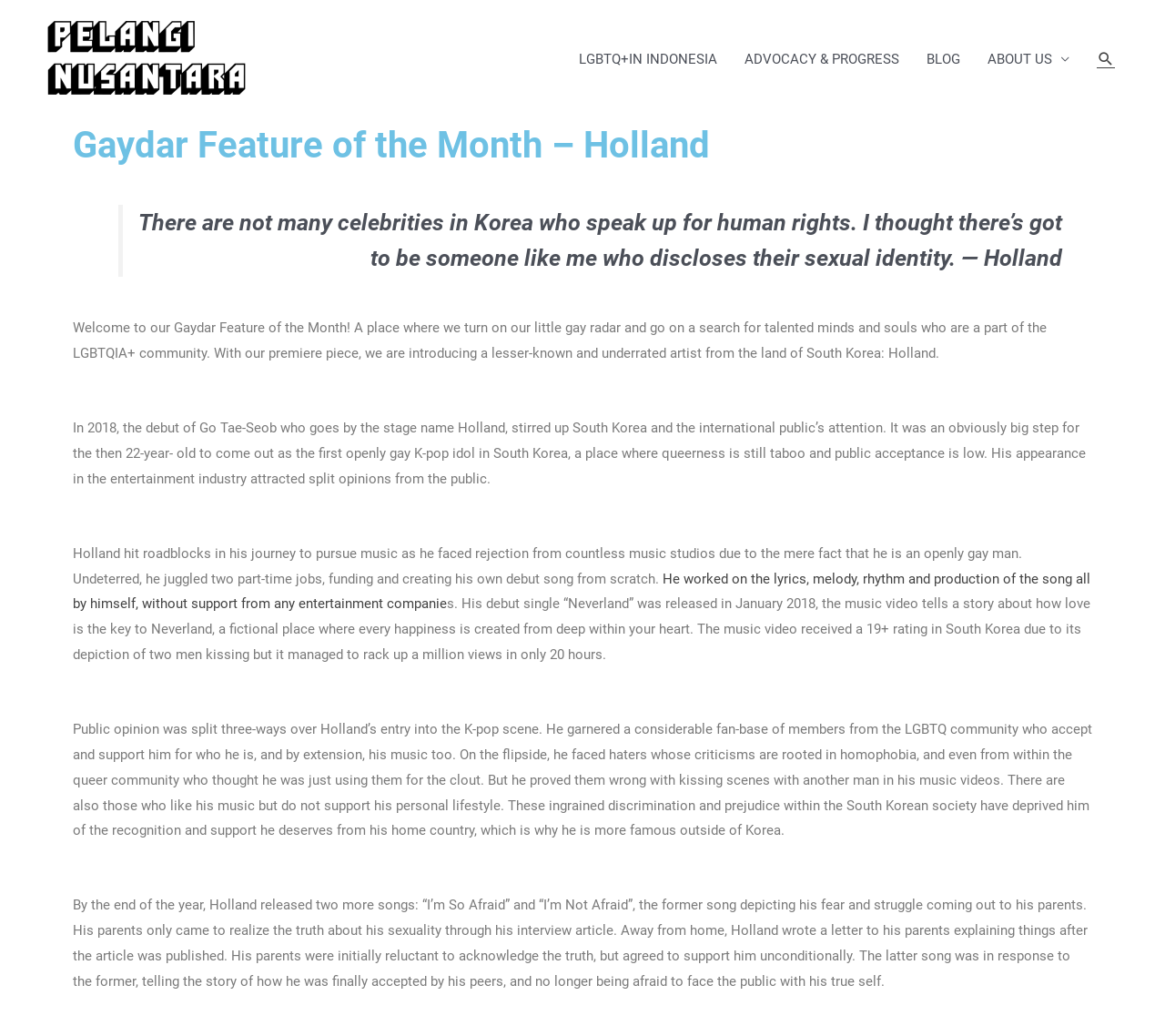Please provide the main heading of the webpage content.

Gaydar Feature of the Month – Holland